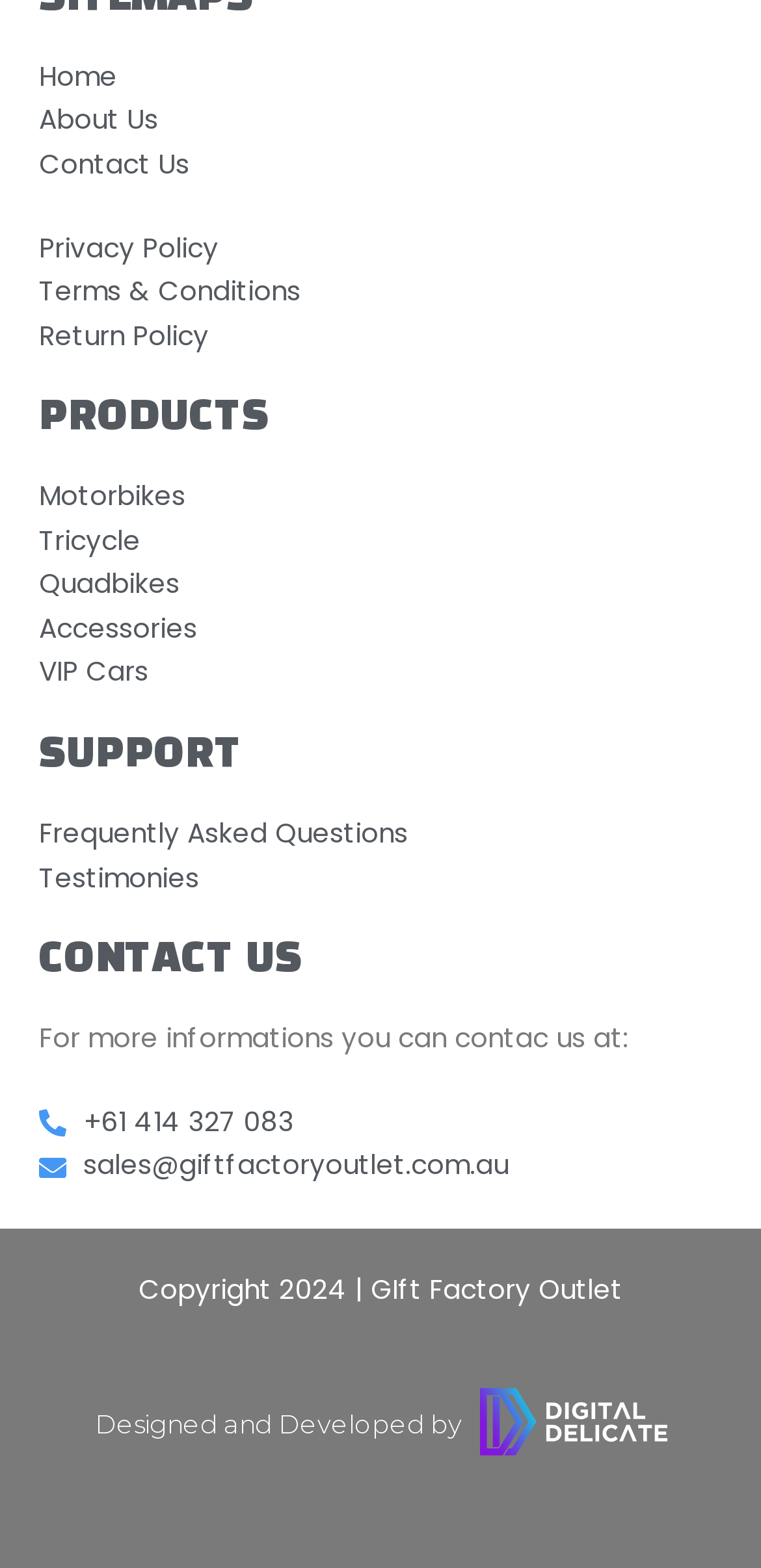Identify the bounding box coordinates of the HTML element based on this description: "sales@giftfactoryoutlet.com.au".

[0.051, 0.73, 0.949, 0.759]